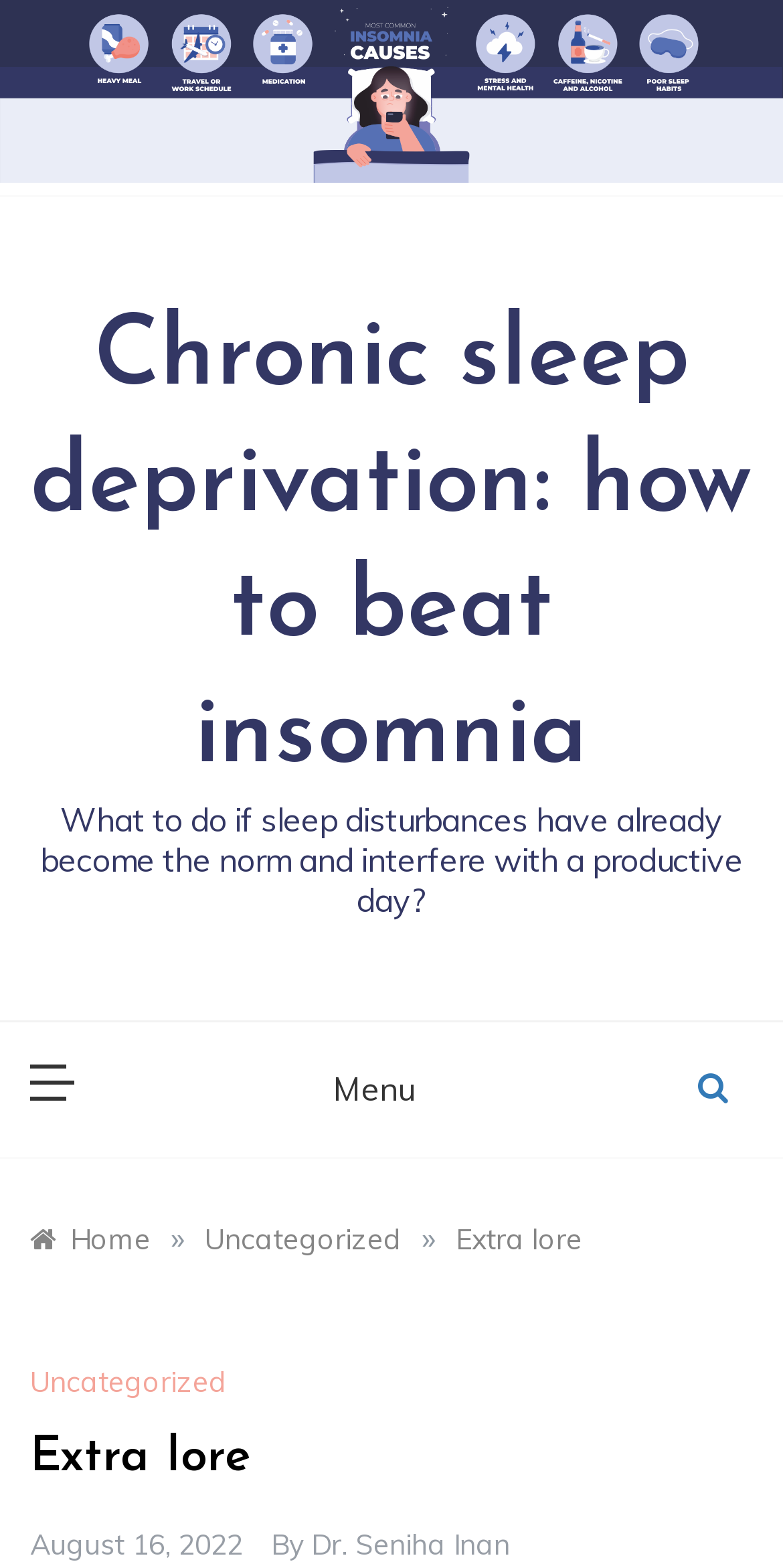Locate the bounding box coordinates of the element that needs to be clicked to carry out the instruction: "Click the 'Extra lore' link". The coordinates should be given as four float numbers ranging from 0 to 1, i.e., [left, top, right, bottom].

[0.582, 0.779, 0.744, 0.802]